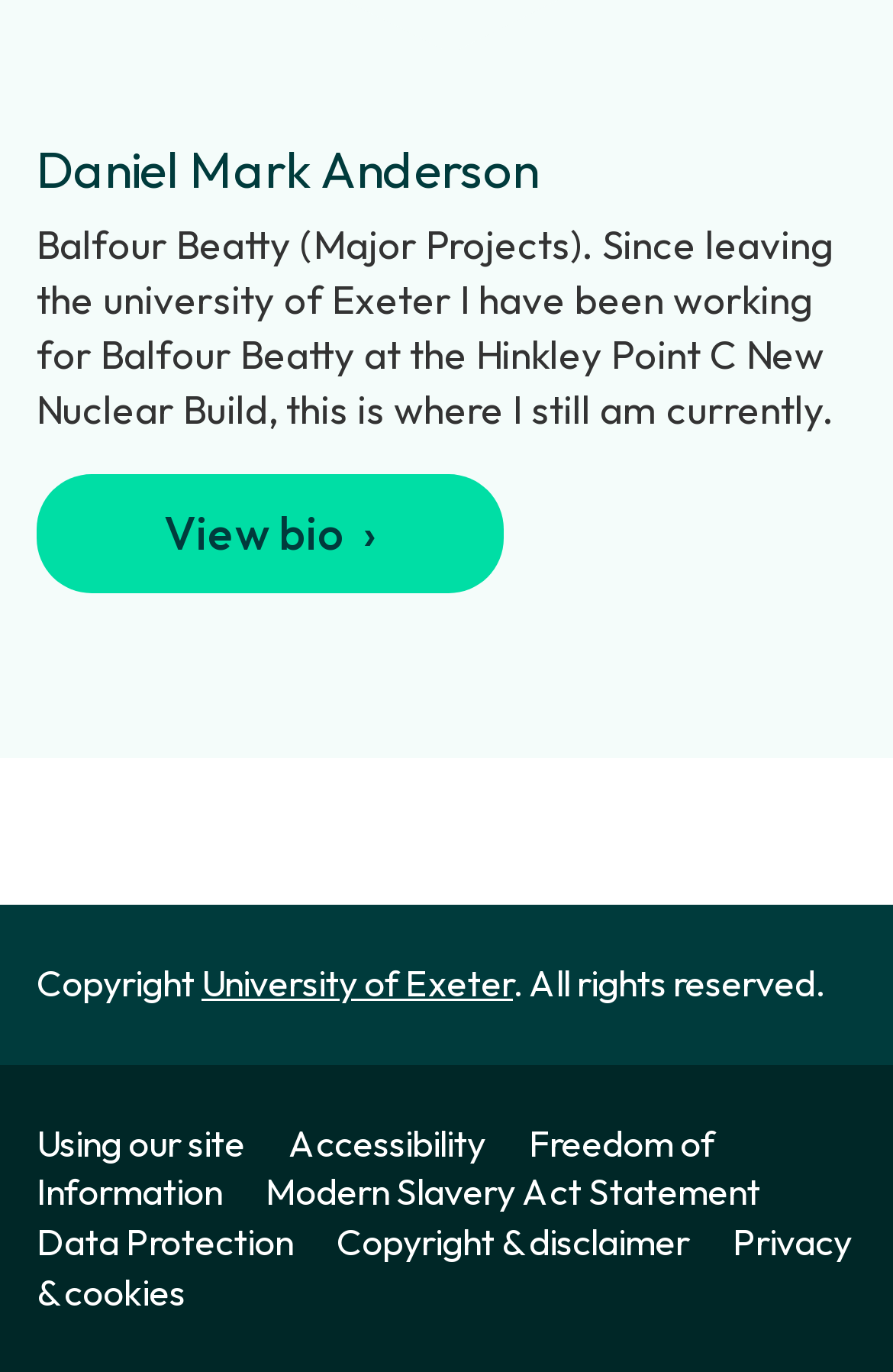Pinpoint the bounding box coordinates for the area that should be clicked to perform the following instruction: "Check Data Protection".

[0.041, 0.888, 0.369, 0.921]